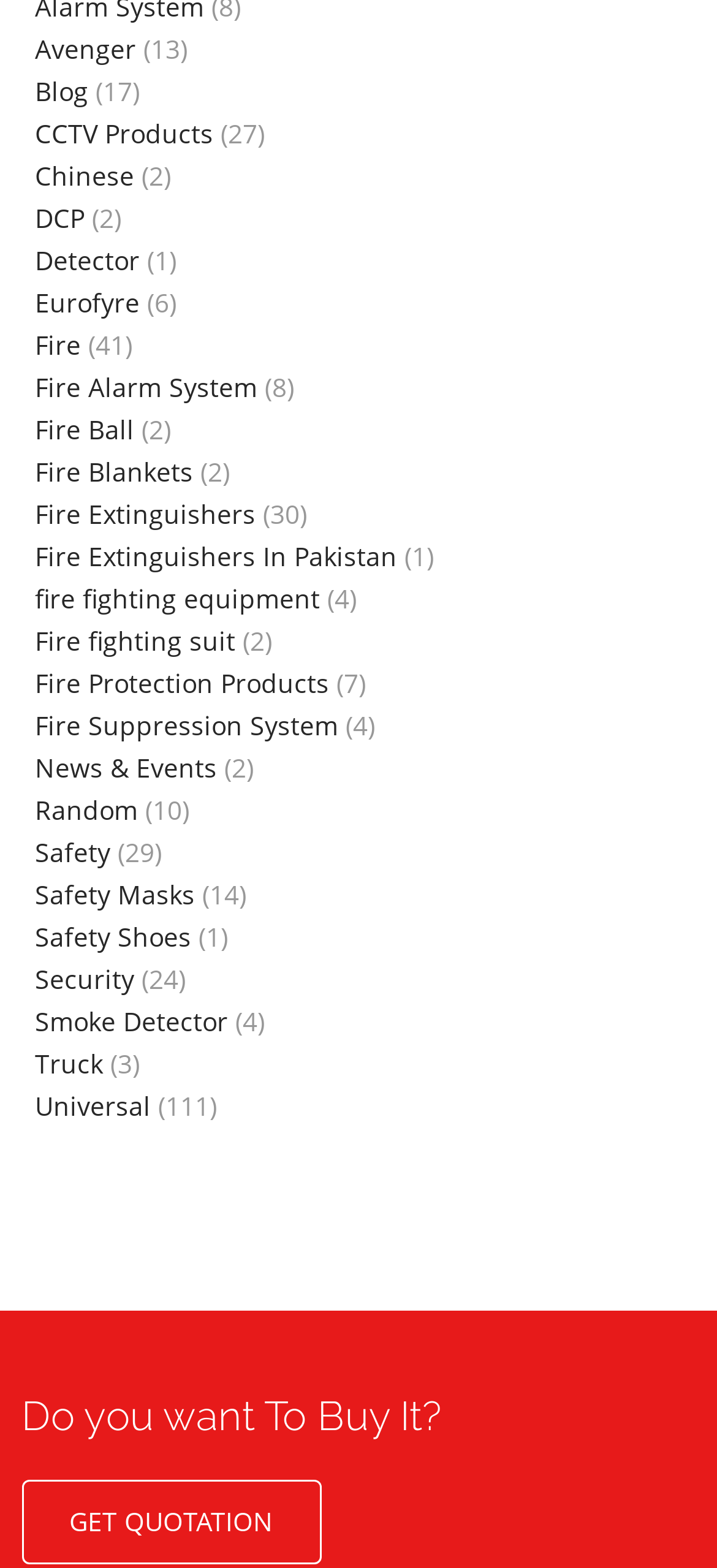Using the provided element description "ColorMag", determine the bounding box coordinates of the UI element.

None